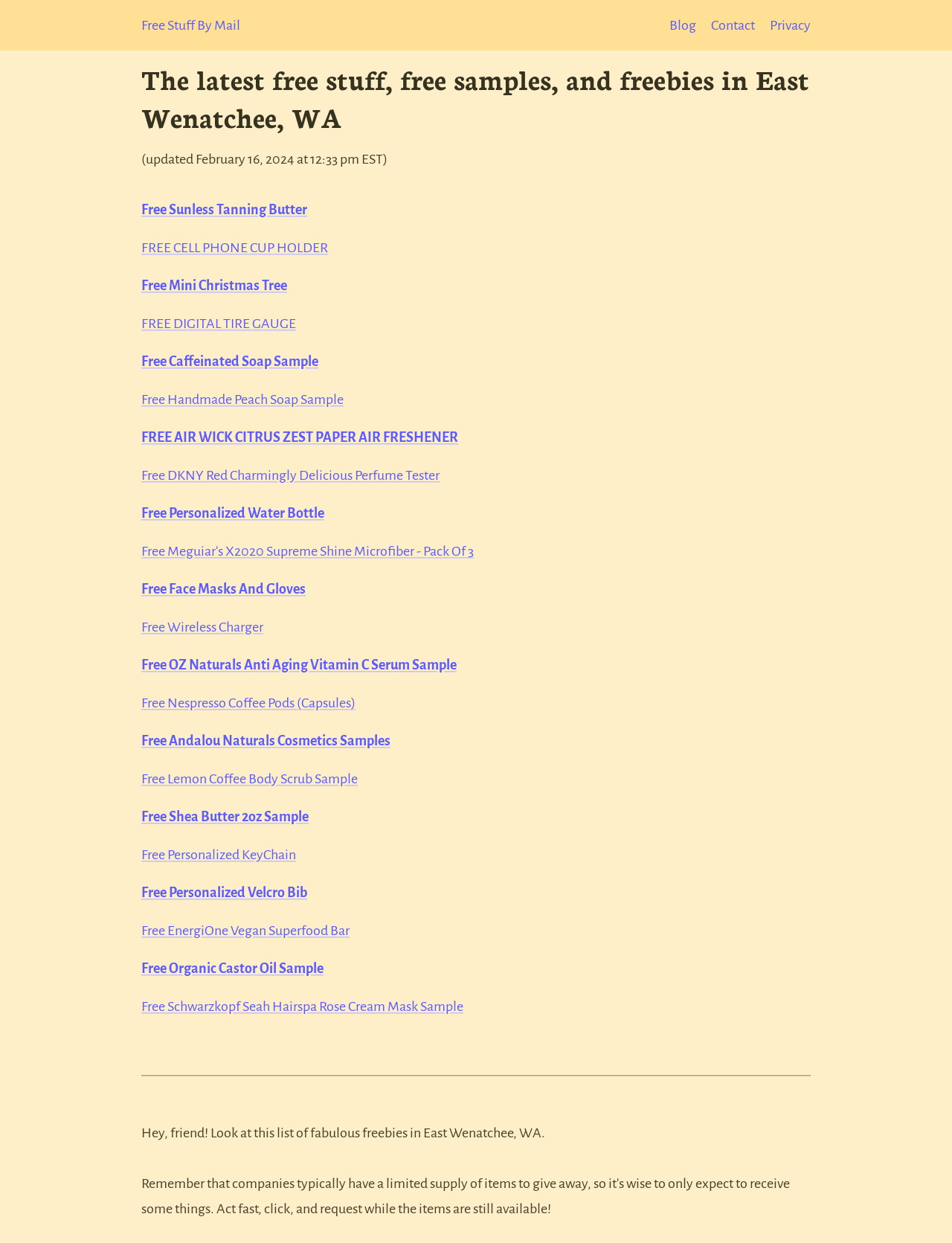Using the information from the screenshot, answer the following question thoroughly:
How many sections are on this page?

I identified two main sections on the page: the list of free stuff links and the section with the text 'Hey, friend! Look at this list of fabulous freebies in East Wenatchee, WA.' separated by a horizontal separator.